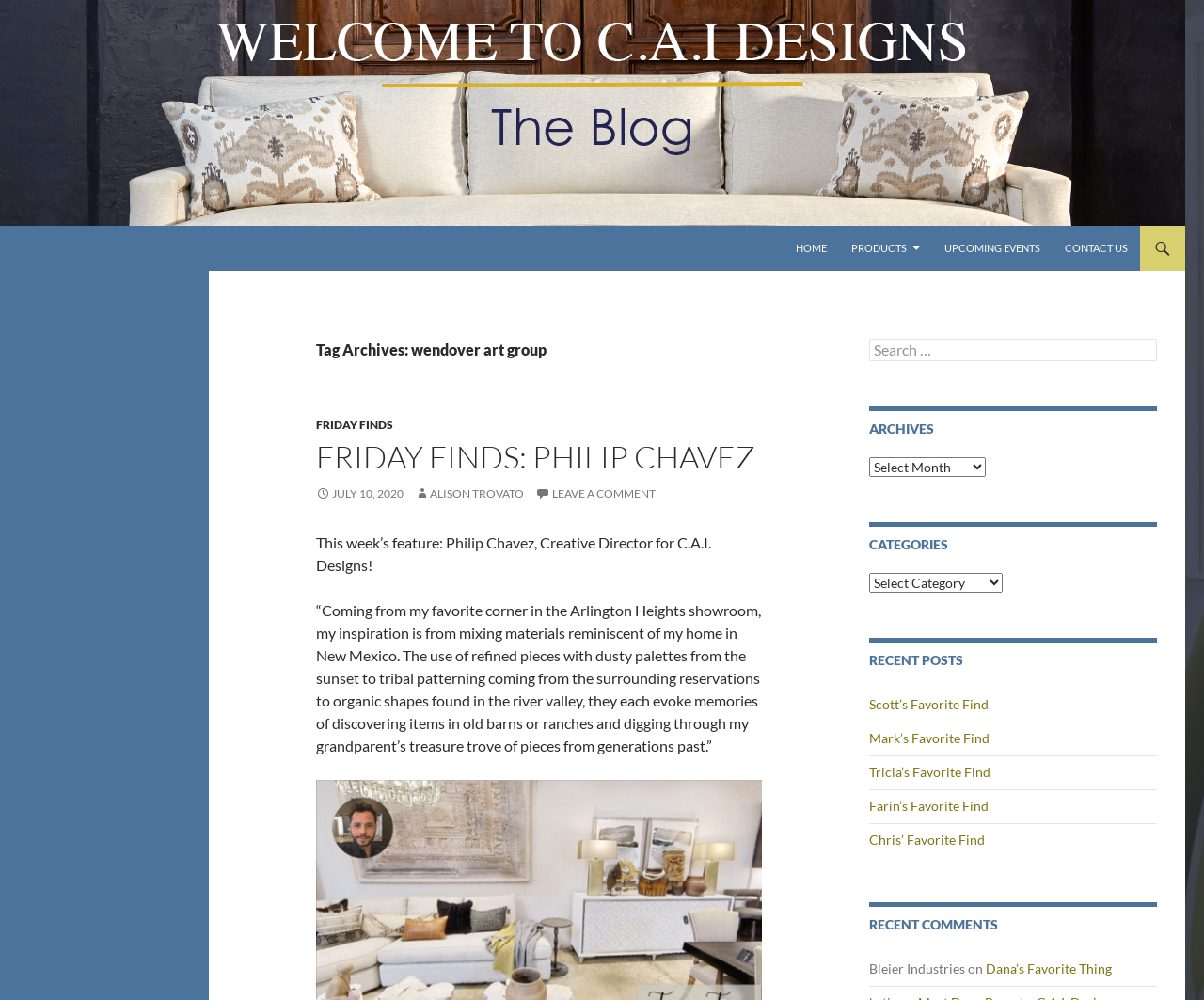Based on the element description, predict the bounding box coordinates (top-left x, top-left y, bottom-right x, bottom-right y) for the UI element in the screenshot: Products

[0.698, 0.226, 0.773, 0.271]